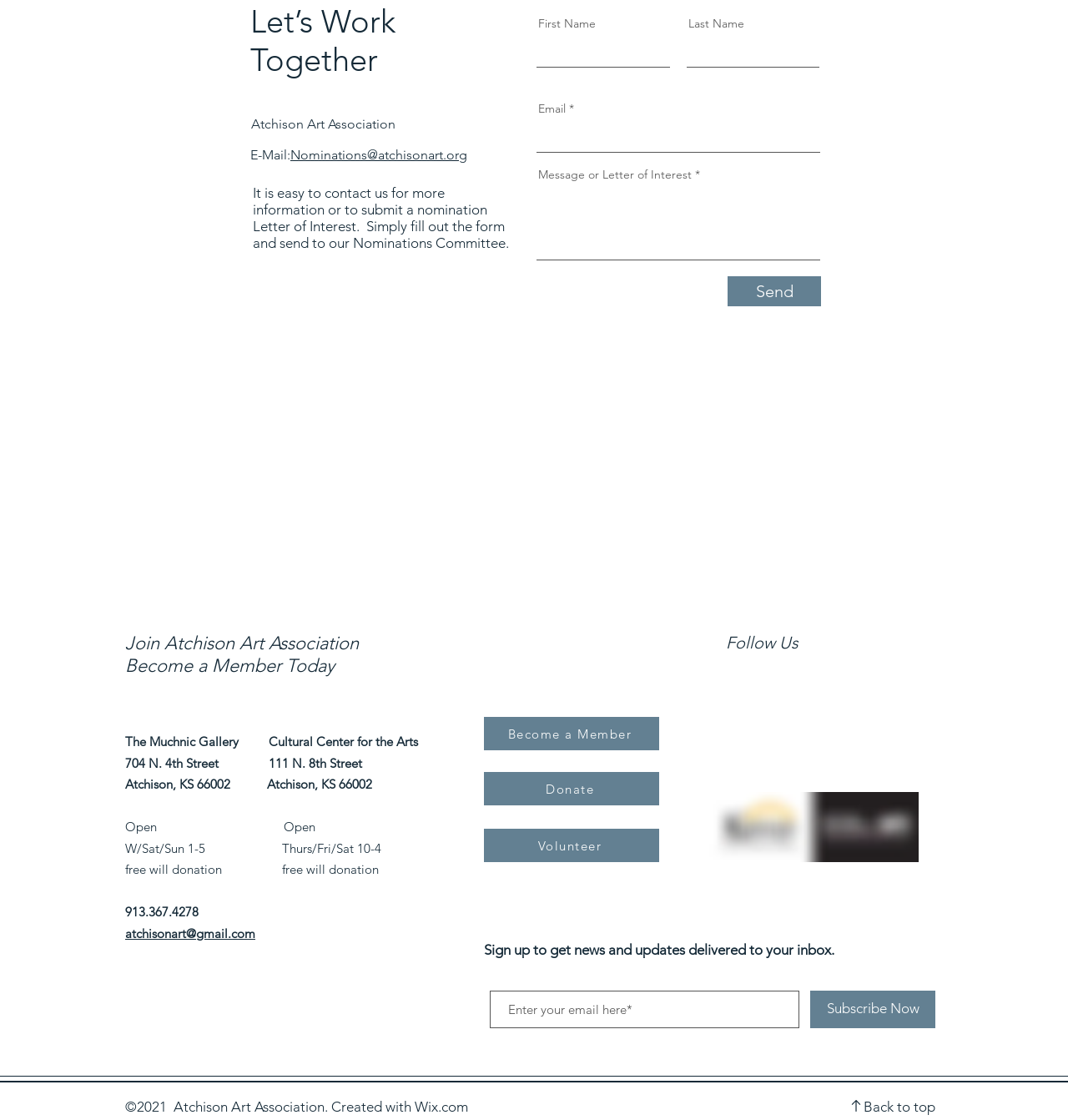Given the element description "Back to top" in the screenshot, predict the bounding box coordinates of that UI element.

[0.809, 0.98, 0.876, 0.995]